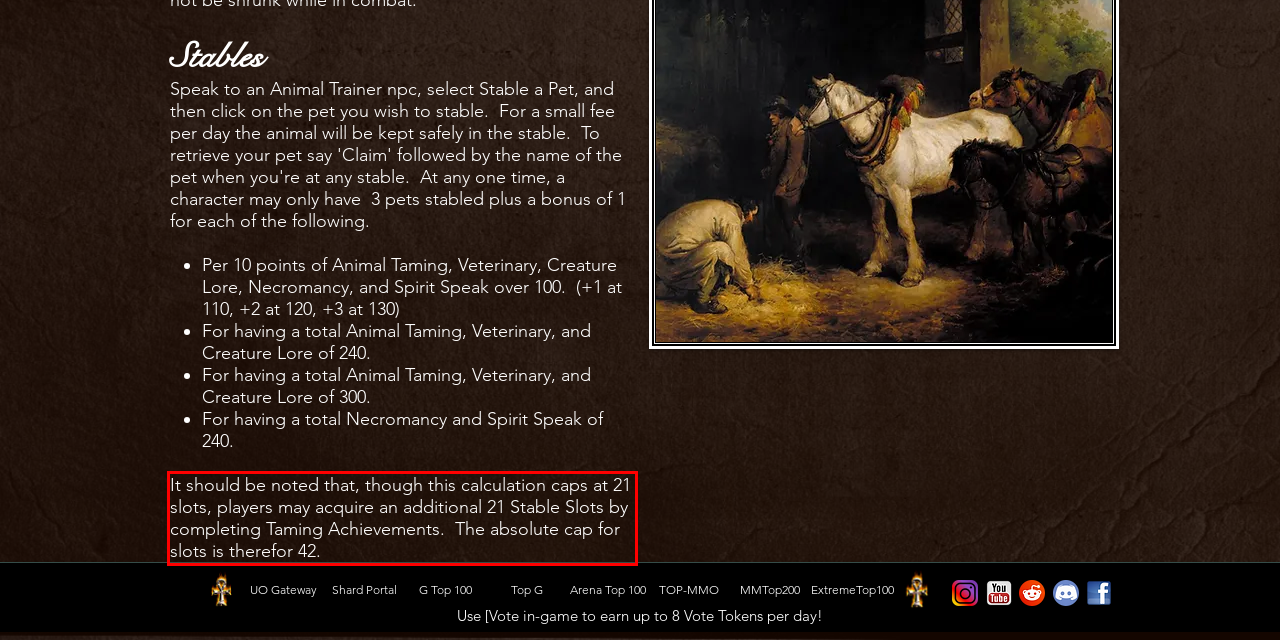In the screenshot of the webpage, find the red bounding box and perform OCR to obtain the text content restricted within this red bounding box.

It should be noted that, though this calculation caps at 21 slots, players may acquire an additional 21 Stable Slots by completing Taming Achievements. The absolute cap for slots is therefor 42.